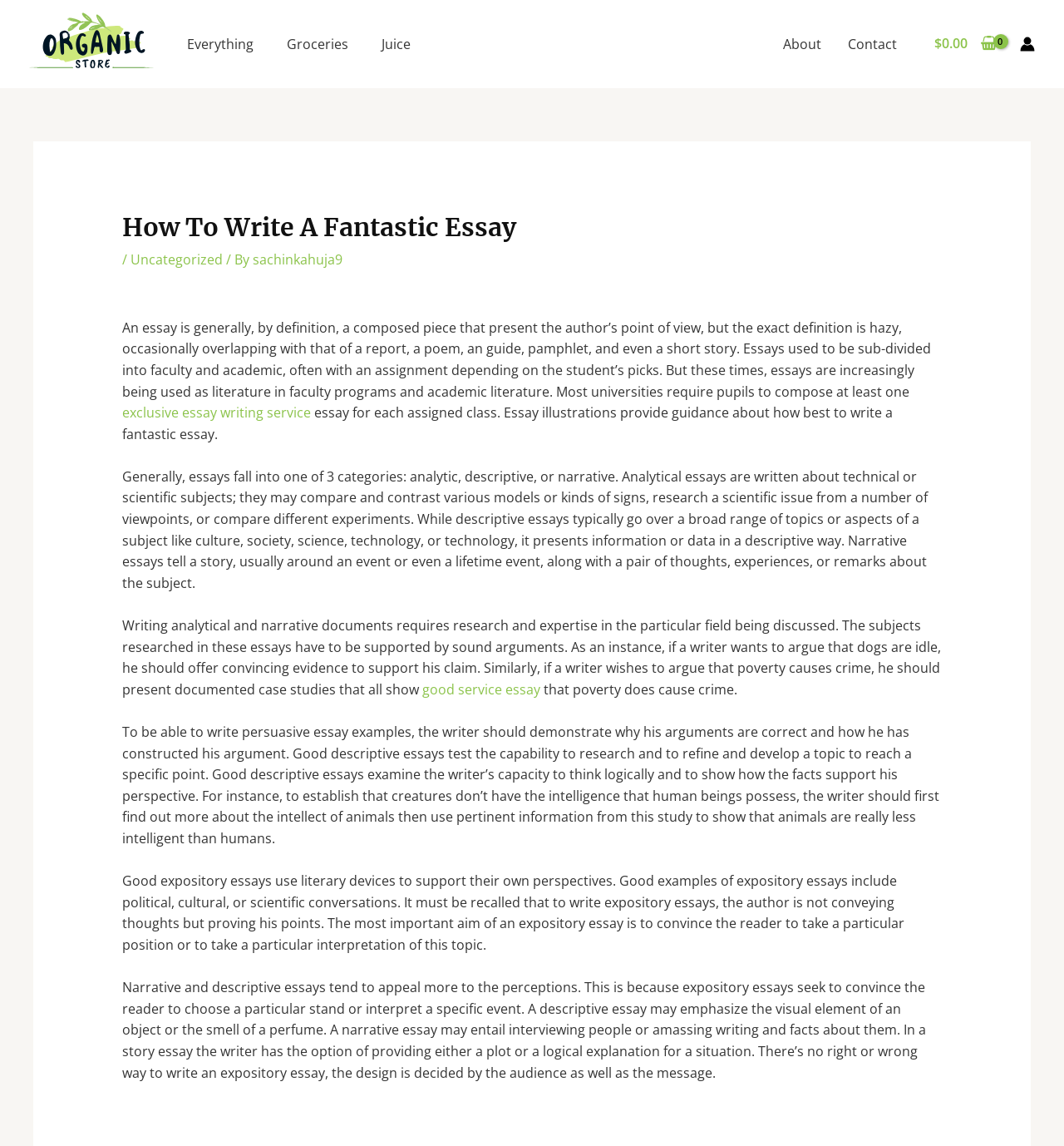Give a short answer using one word or phrase for the question:
What is the author's point of view in an essay?

Presented